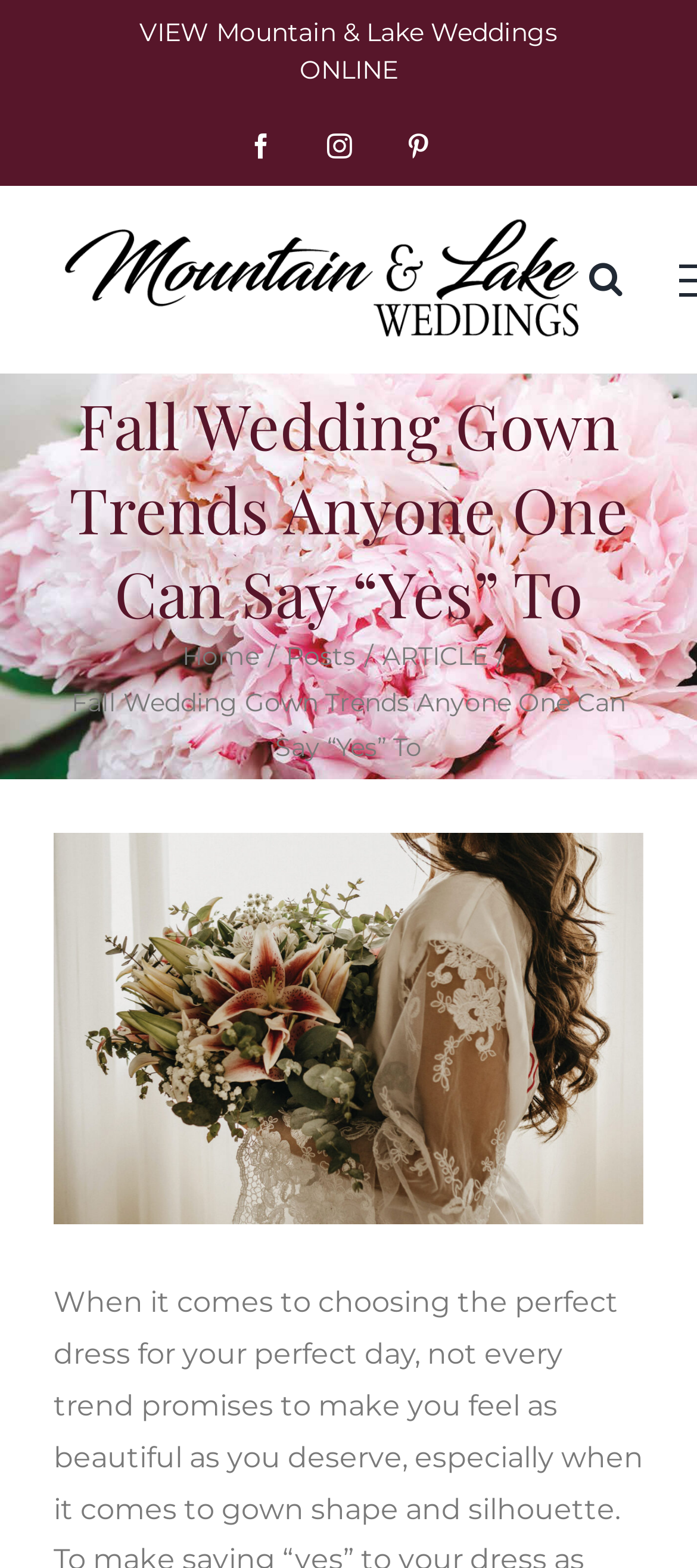Respond to the following question using a concise word or phrase: 
Is the search toggle visible?

No